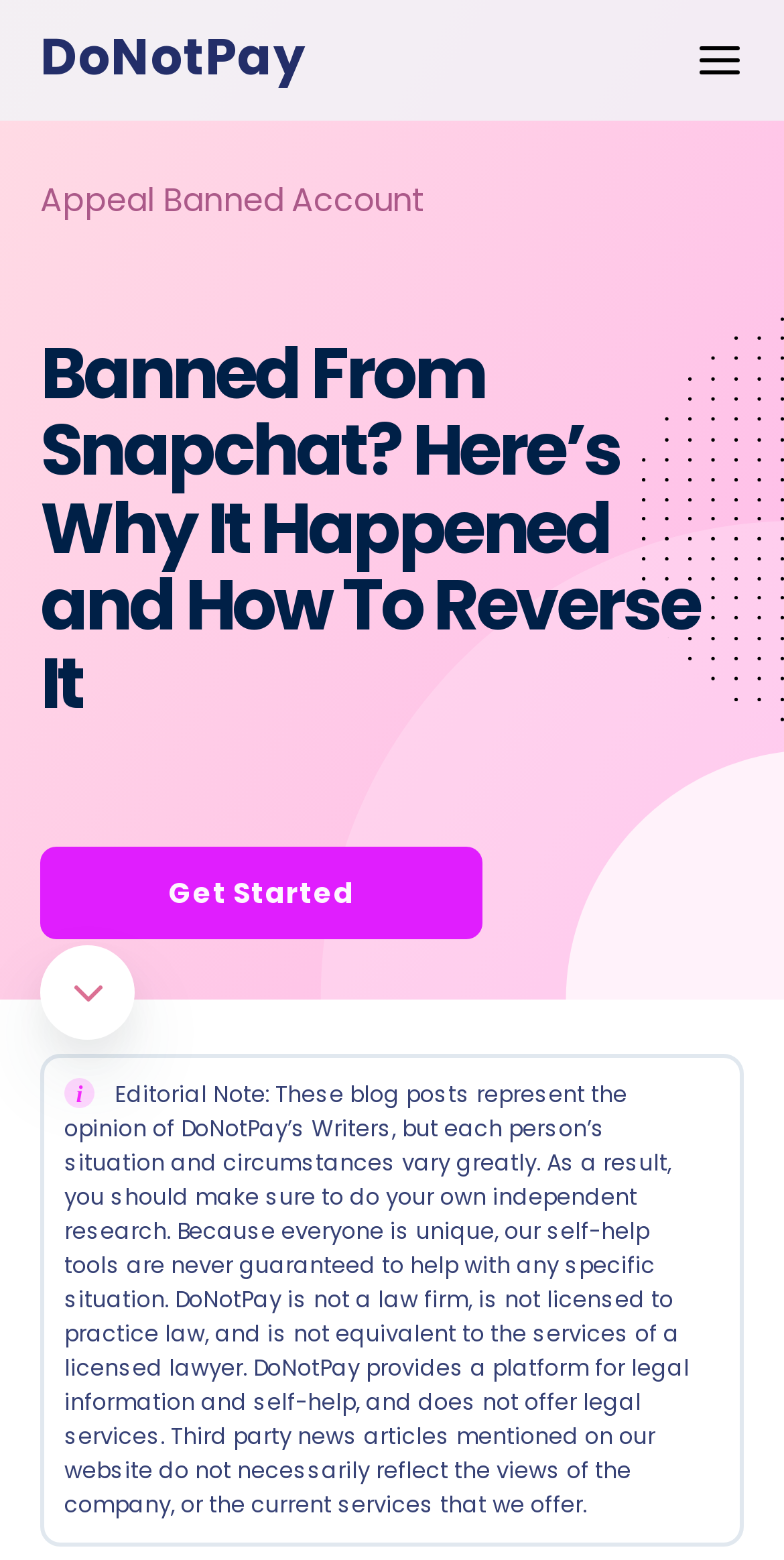What type of content is provided by DoNotPay?
Using the image, give a concise answer in the form of a single word or short phrase.

Legal information and self-help